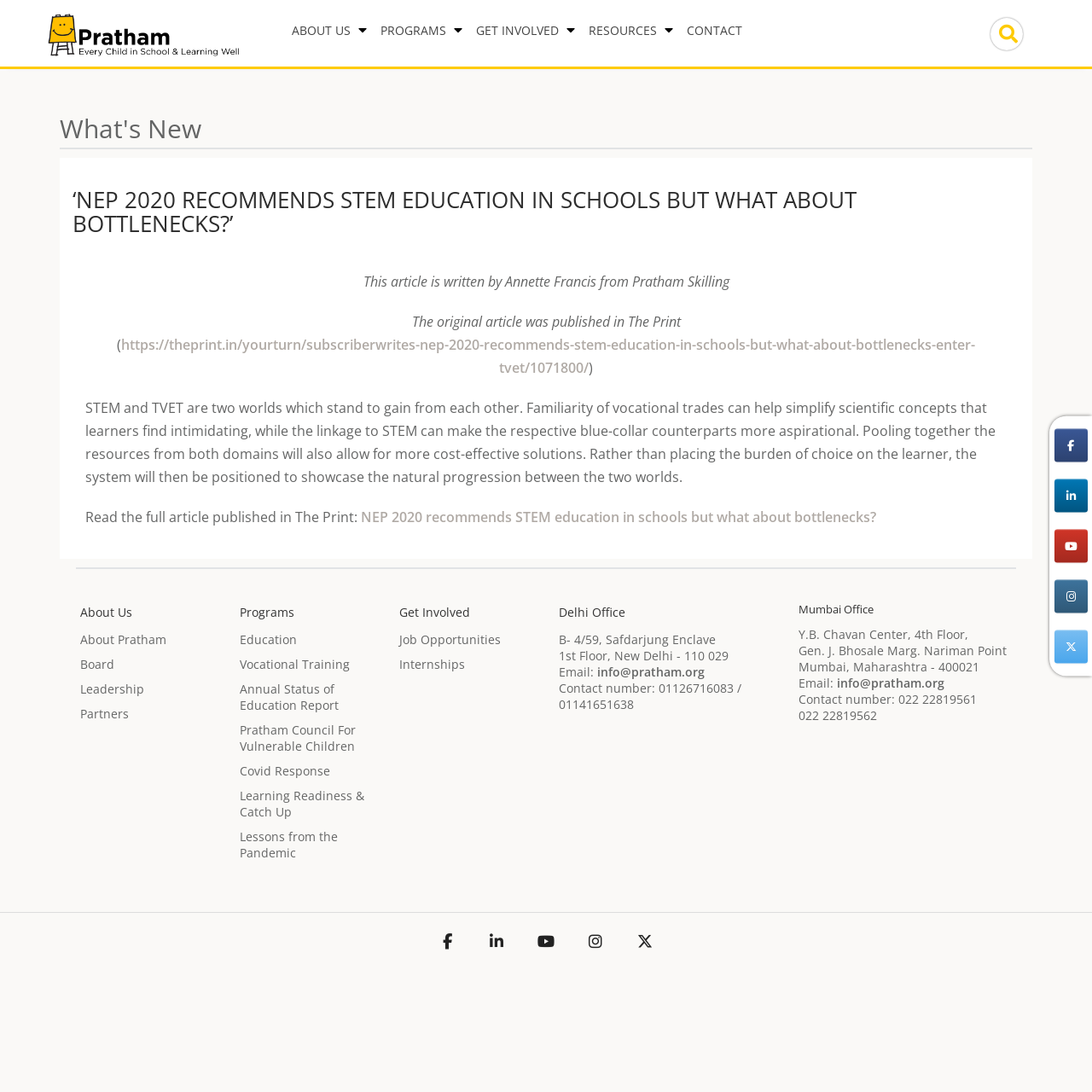Highlight the bounding box coordinates of the element that should be clicked to carry out the following instruction: "Visit Pratham on Facebook". The coordinates must be given as four float numbers ranging from 0 to 1, i.e., [left, top, right, bottom].

[0.388, 0.852, 0.43, 0.871]